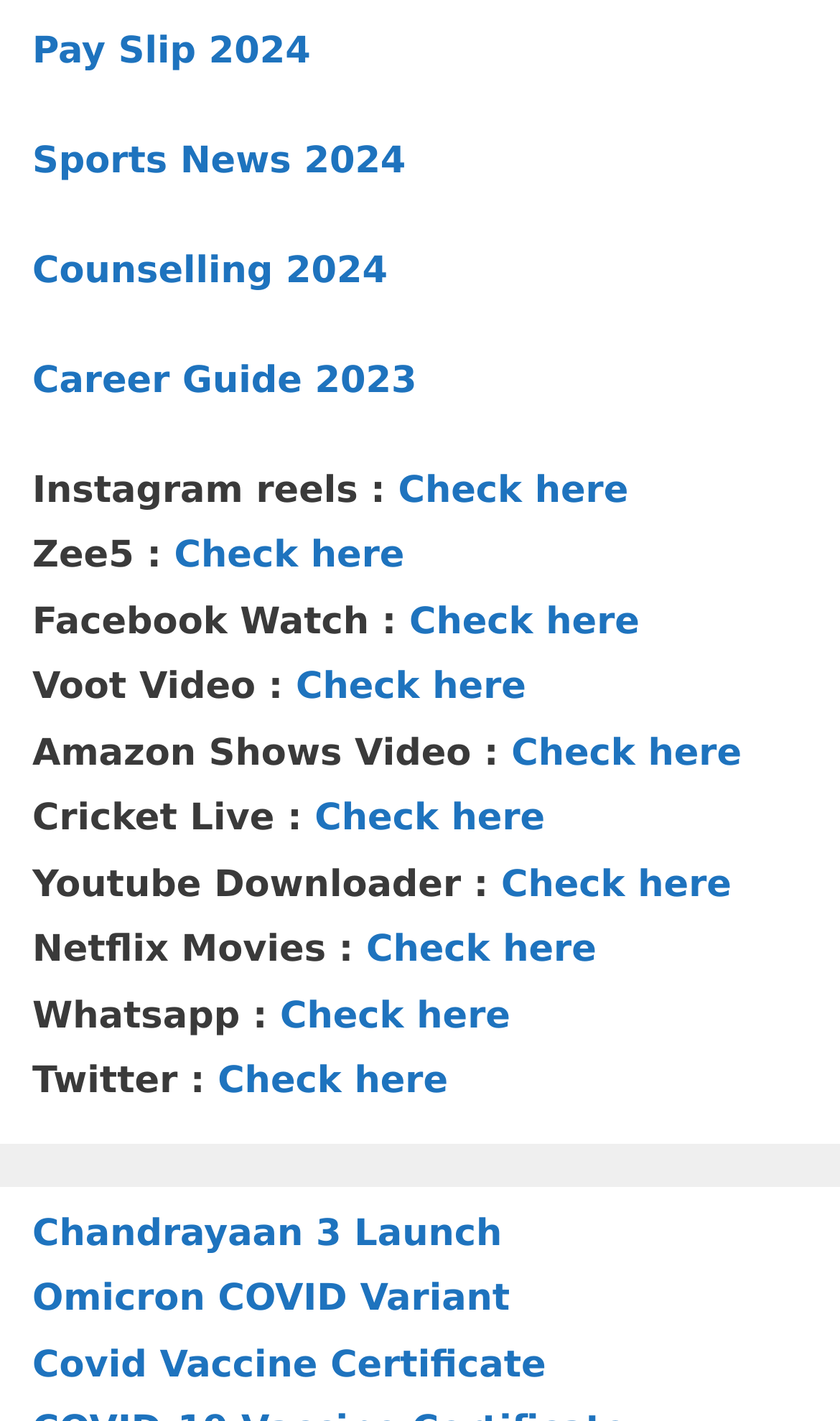Bounding box coordinates are specified in the format (top-left x, top-left y, bottom-right x, bottom-right y). All values are floating point numbers bounded between 0 and 1. Please provide the bounding box coordinate of the region this sentence describes: title="Orange Pages"

None